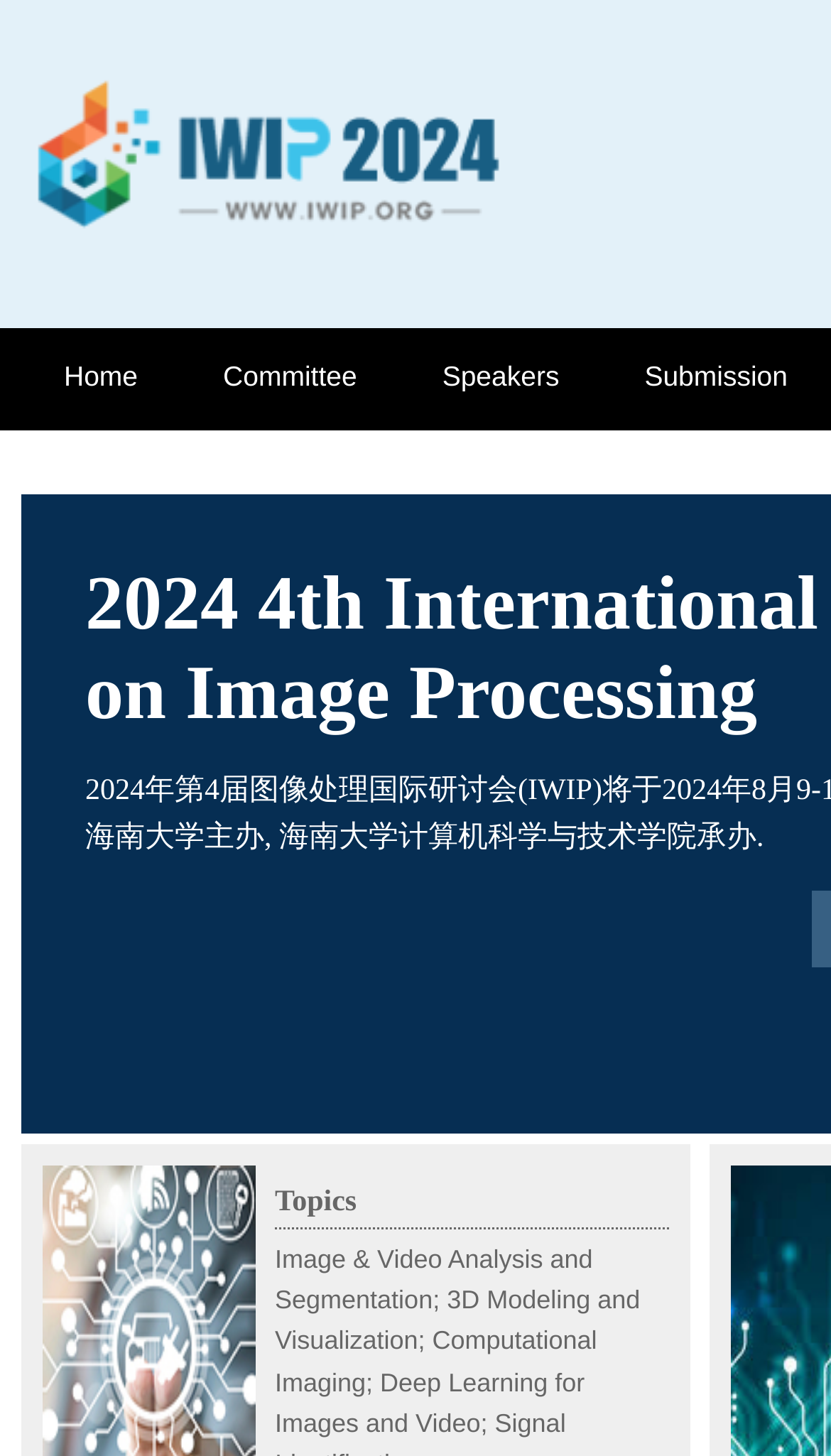Given the webpage screenshot, identify the bounding box of the UI element that matches this description: "Home".

[0.026, 0.265, 0.217, 0.331]